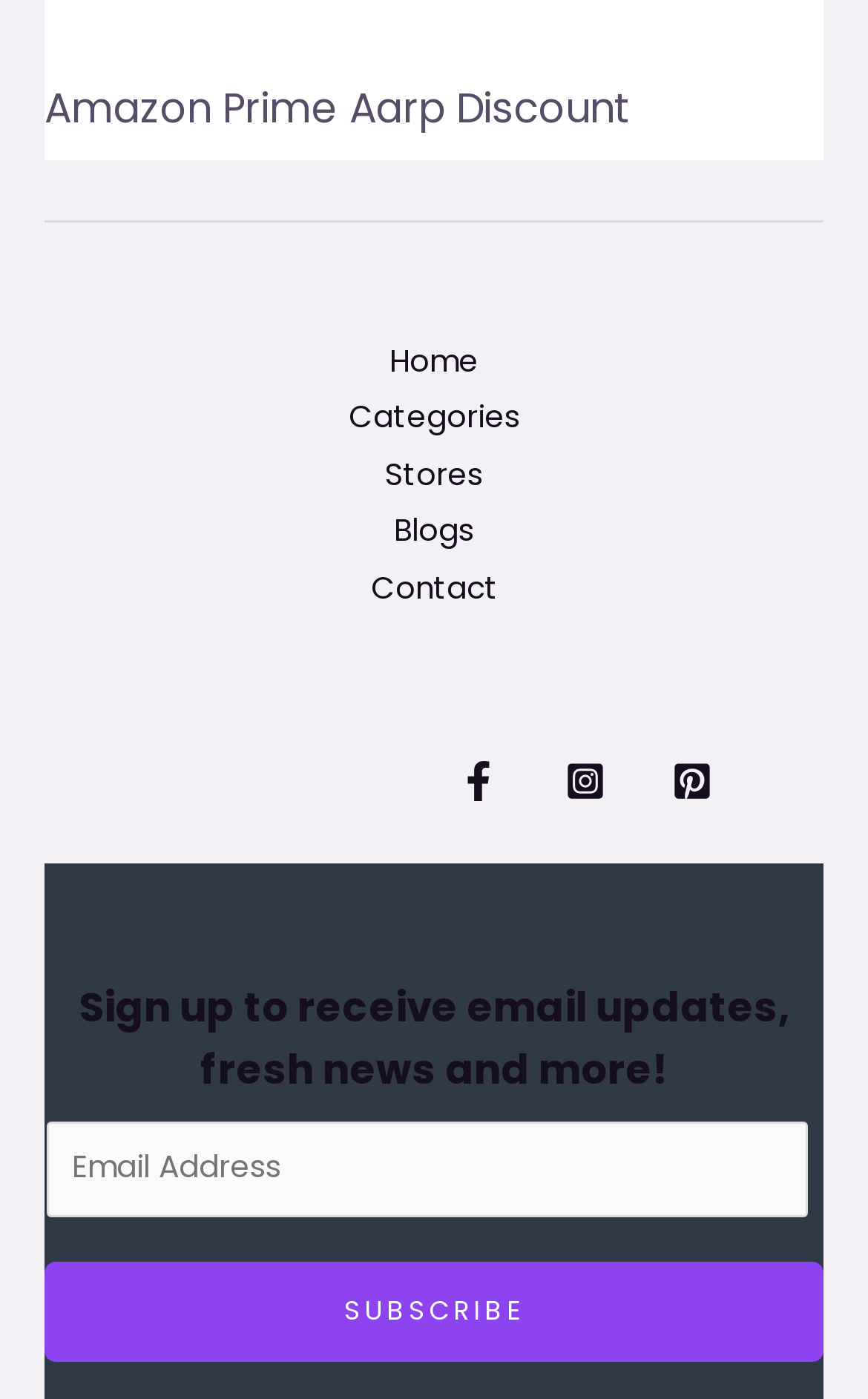How many social media links are there?
Answer the question based on the image using a single word or a brief phrase.

3